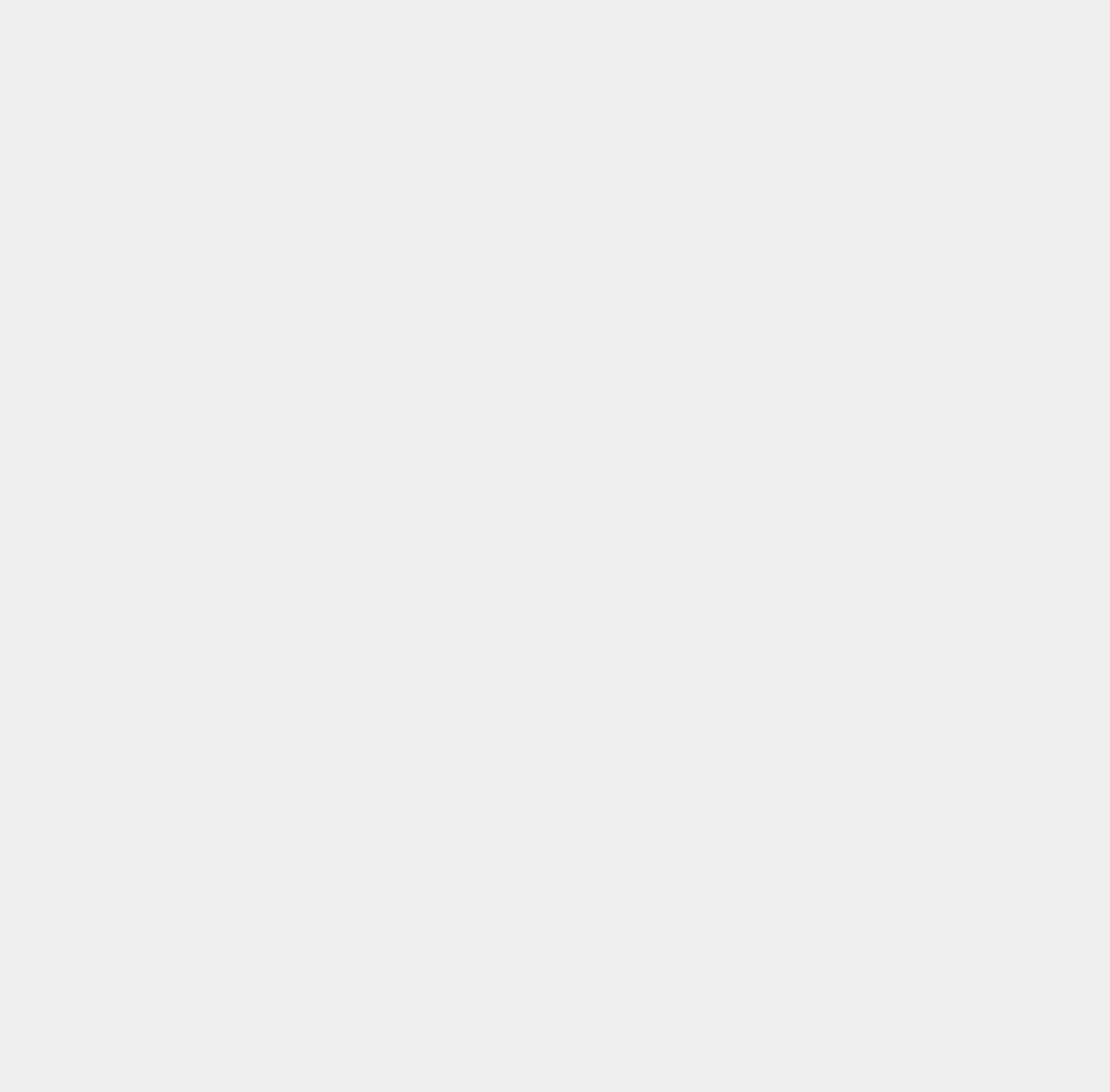How can I get exclusive offers?
Please elaborate on the answer to the question with detailed information.

I looked at the footer section of the webpage and found a section about the newsletter. It says 'Sign up to our newsletter to receive exclusive offers'.